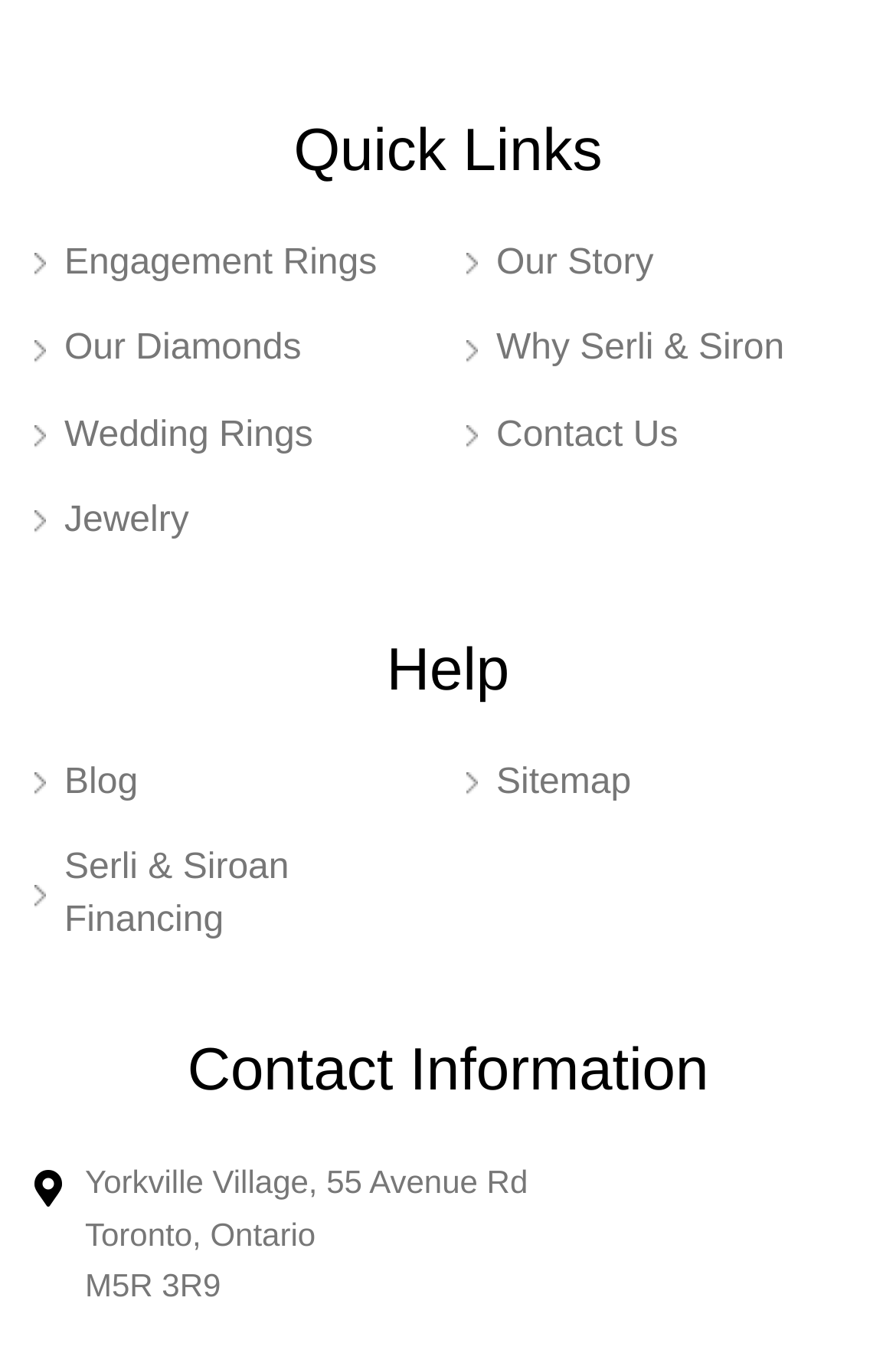What is the postal code of the contact address?
Please give a well-detailed answer to the question.

The contact address is located at the bottom of the webpage, indicated by the bounding box coordinates [0.095, 0.929, 0.247, 0.956] and has the OCR text 'M5R 3R9', which is the postal code of the address.